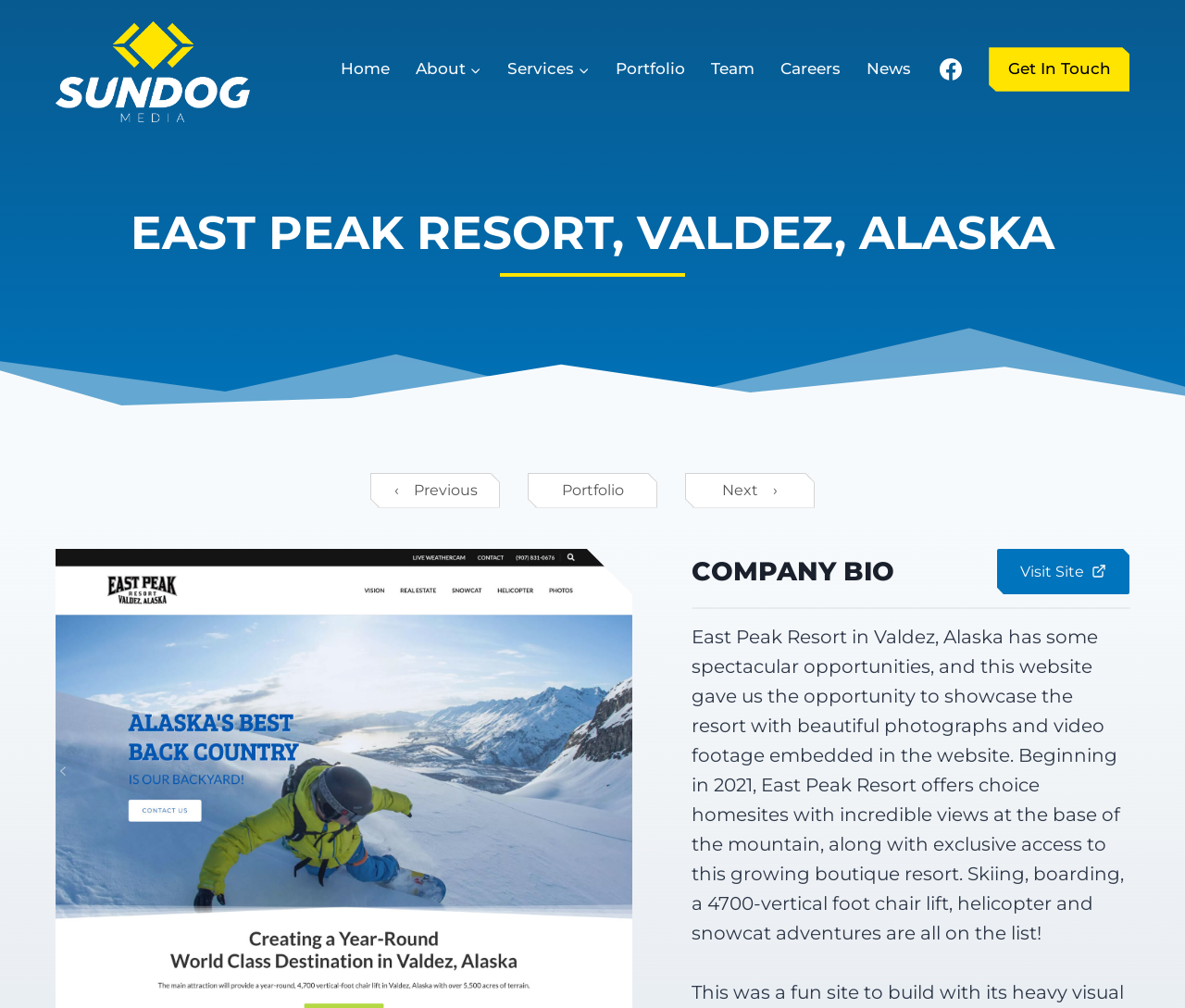Extract the bounding box coordinates for the UI element described by the text: "Facebook". The coordinates should be in the form of [left, top, right, bottom] with values between 0 and 1.

[0.784, 0.047, 0.821, 0.091]